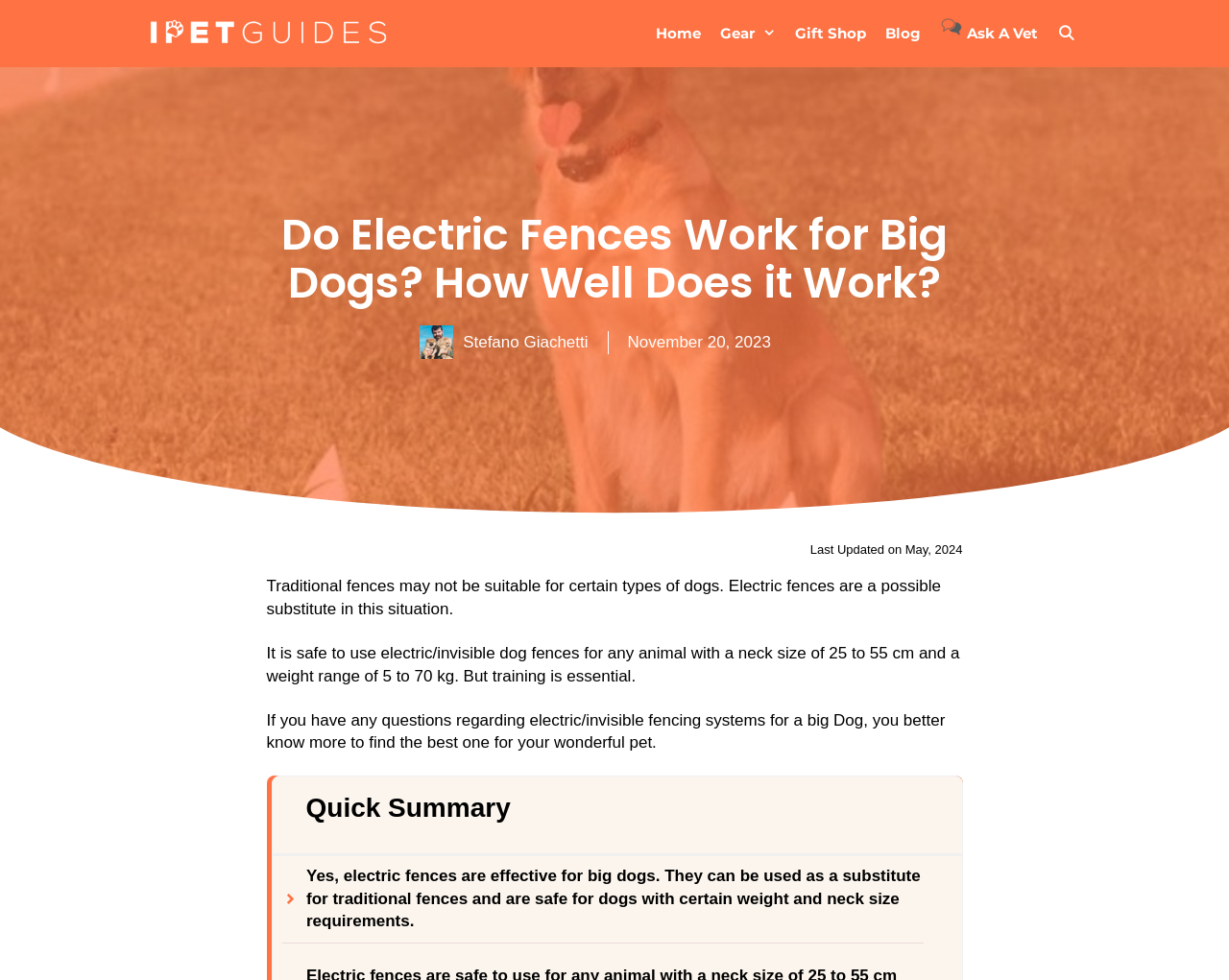Based on the image, provide a detailed and complete answer to the question: 
What is the neck size requirement for electric fences?

According to the webpage, electric fences are safe for dogs with a neck size of 25 to 55 cm, as mentioned in the text 'It is safe to use electric/invisible dog fences for any animal with a neck size of 25 to 55 cm and a weight range of 5 to 70 kg.'